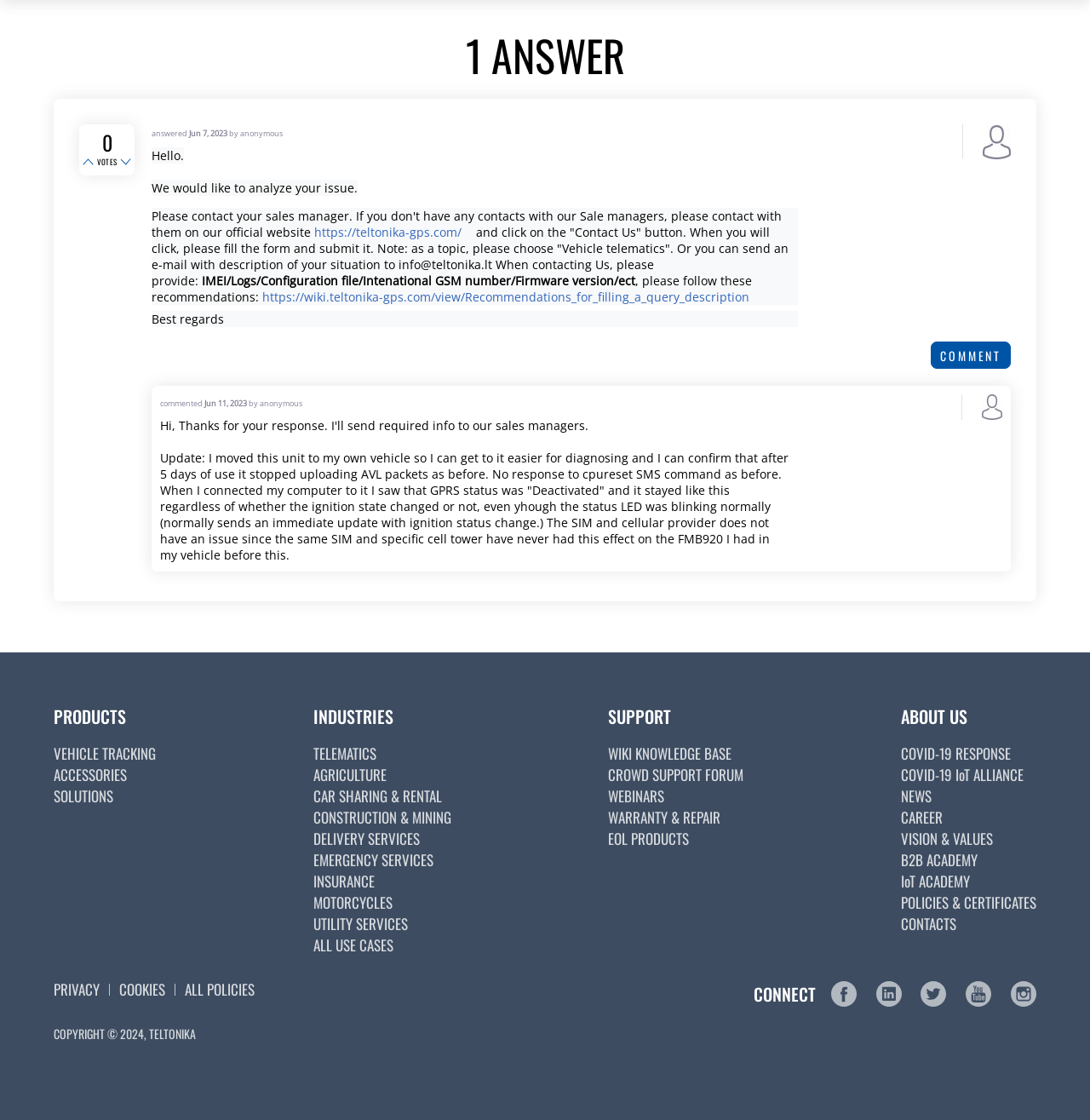Find the bounding box coordinates of the area to click in order to follow the instruction: "View previous post".

None